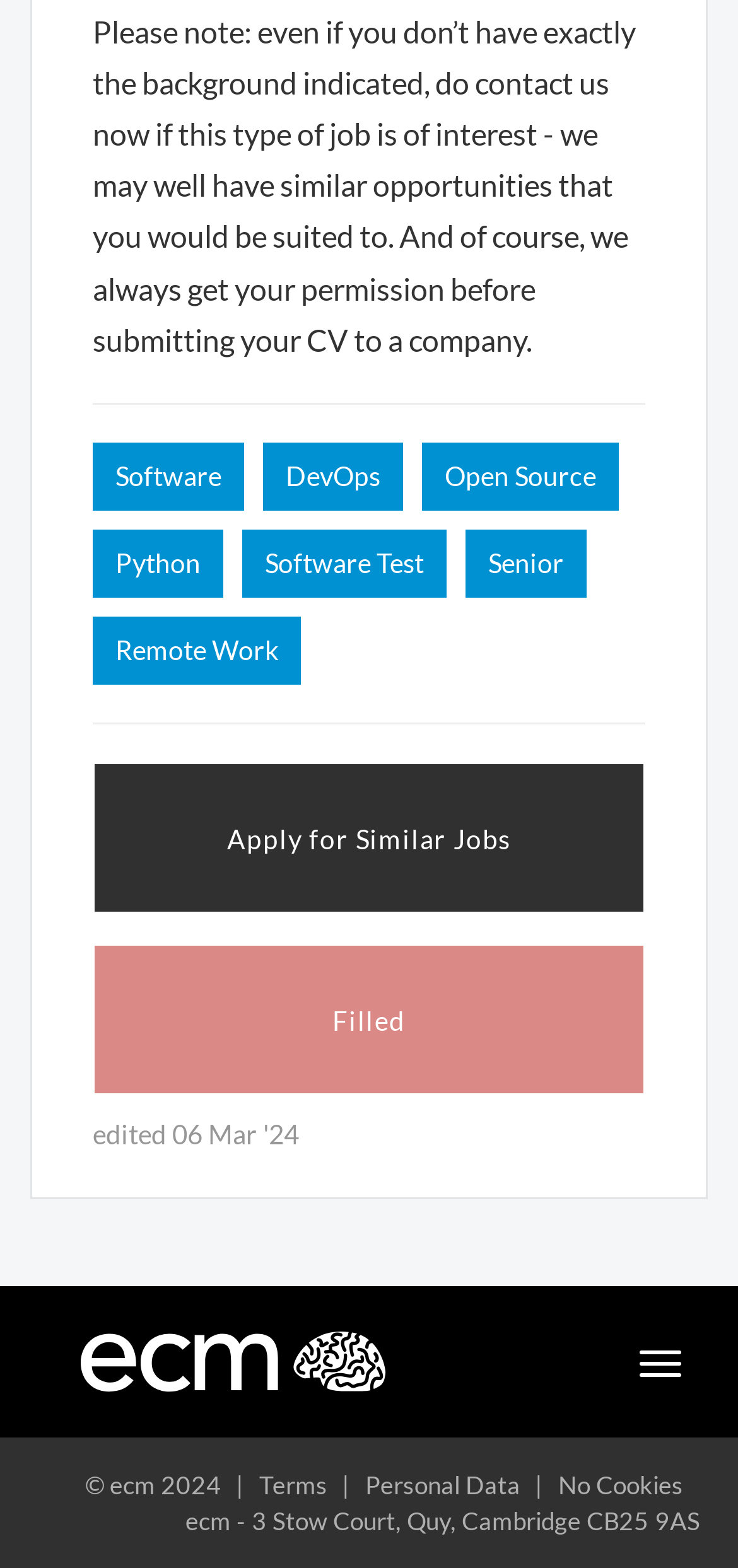Bounding box coordinates should be in the format (top-left x, top-left y, bottom-right x, bottom-right y) and all values should be floating point numbers between 0 and 1. Determine the bounding box coordinate for the UI element described as: parent_node: Toggle navigation

[0.0, 0.82, 0.077, 0.881]